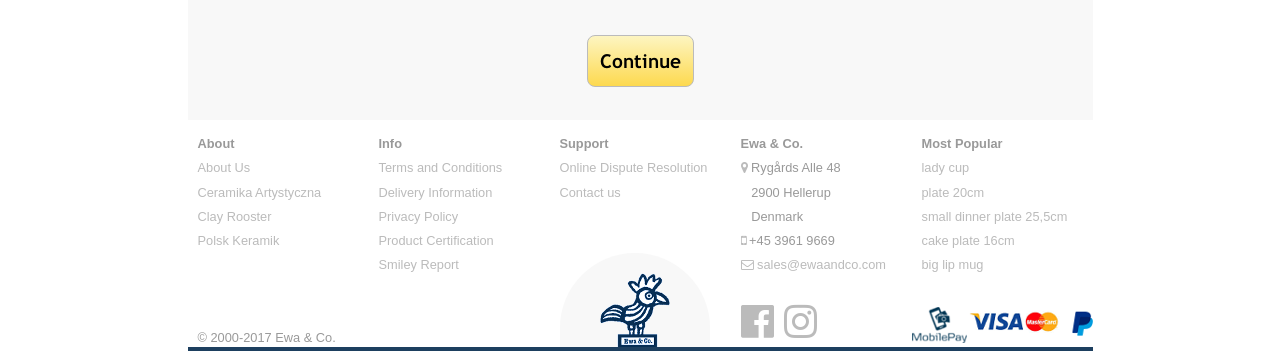Please respond to the question with a concise word or phrase:
What is the company name?

Ewa & Co.